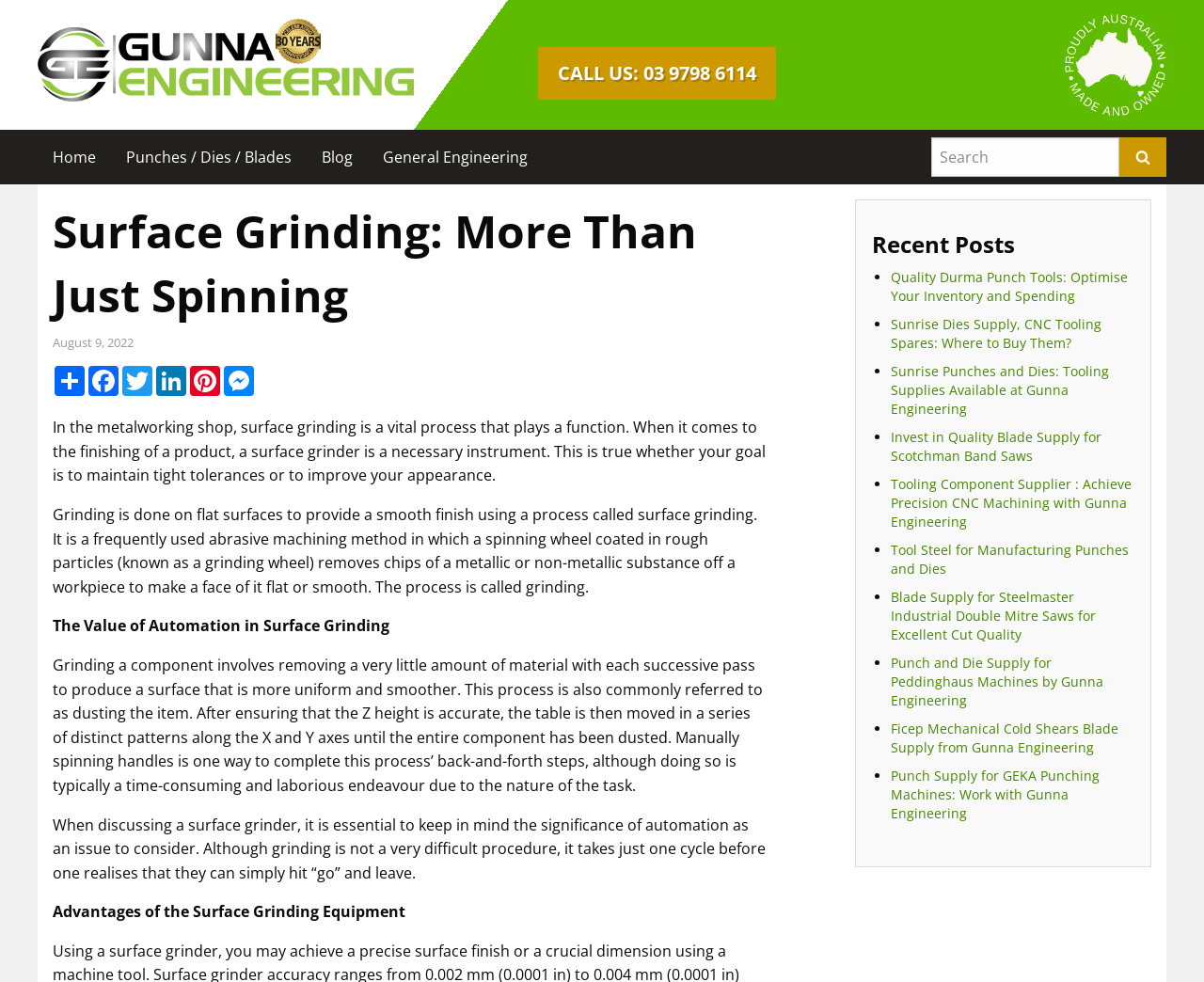Find the bounding box coordinates of the clickable area required to complete the following action: "Share on Facebook".

[0.072, 0.373, 0.1, 0.403]